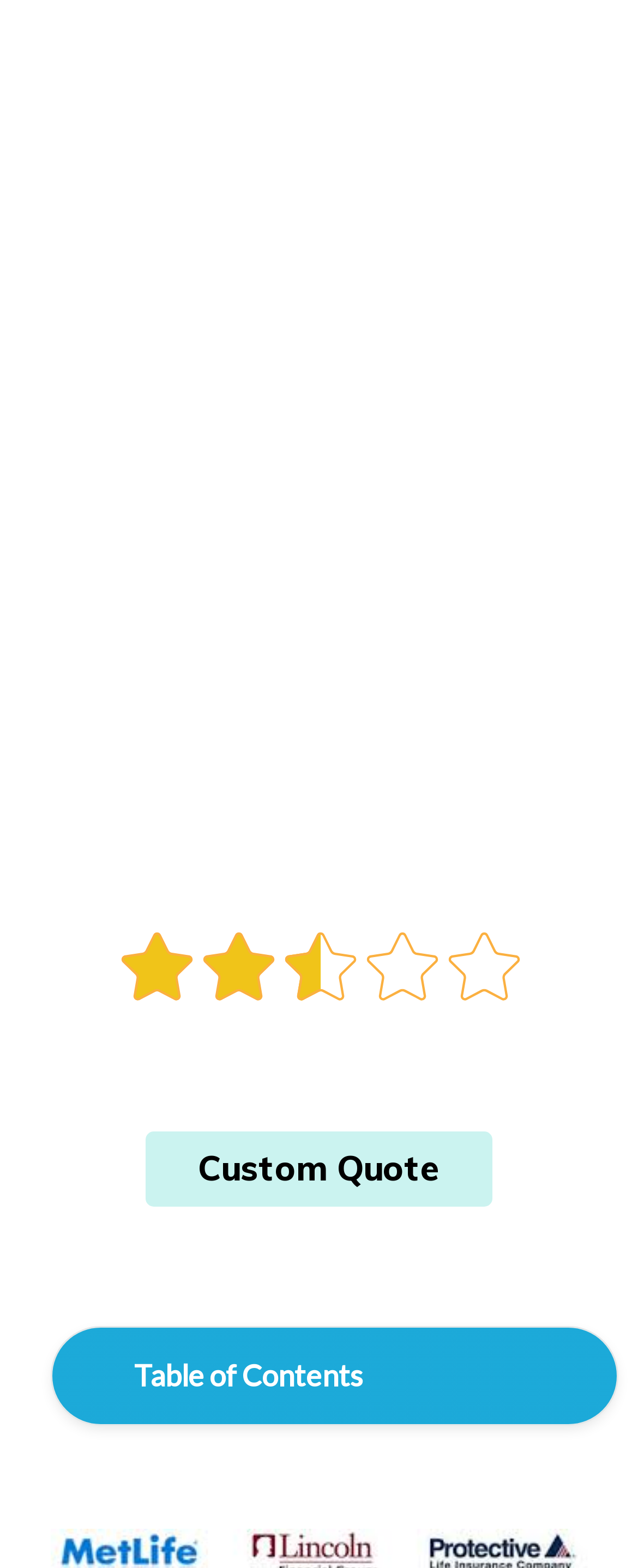Locate and generate the text content of the webpage's heading.

Life Insurance Approval With Addison's Disease